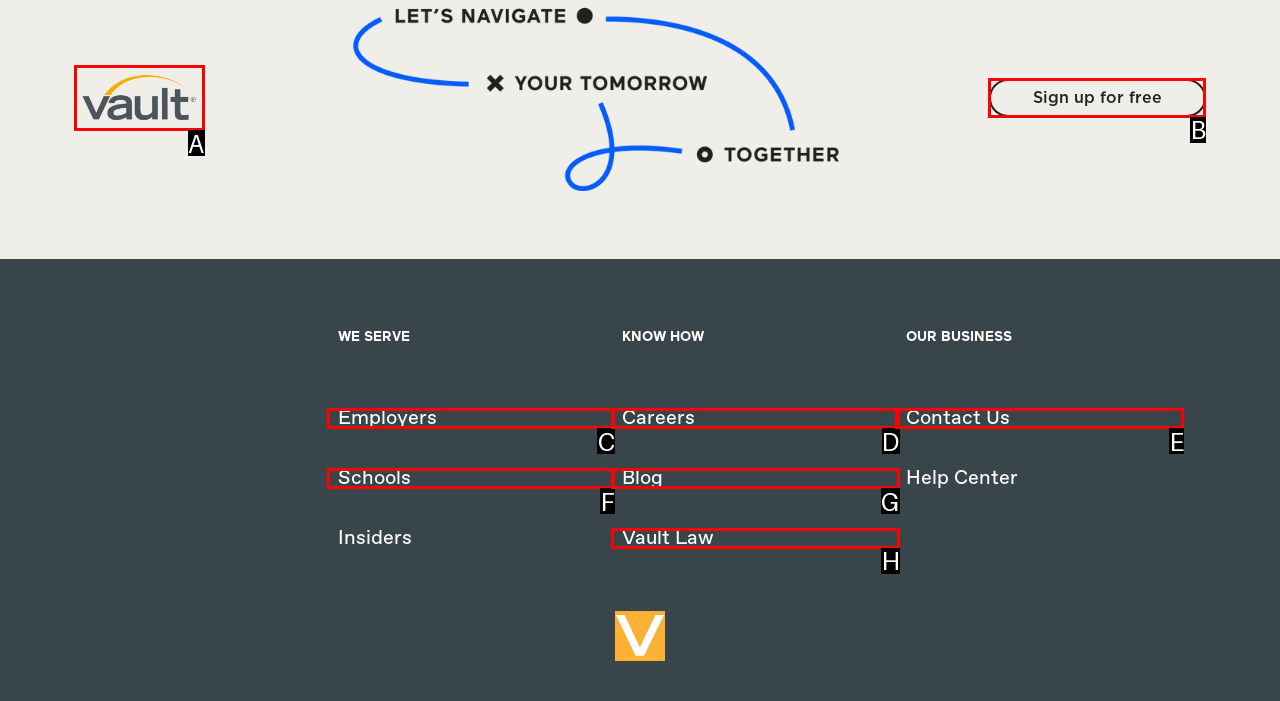Select the appropriate HTML element that needs to be clicked to finish the task: View 'Vault Law'
Reply with the letter of the chosen option.

H